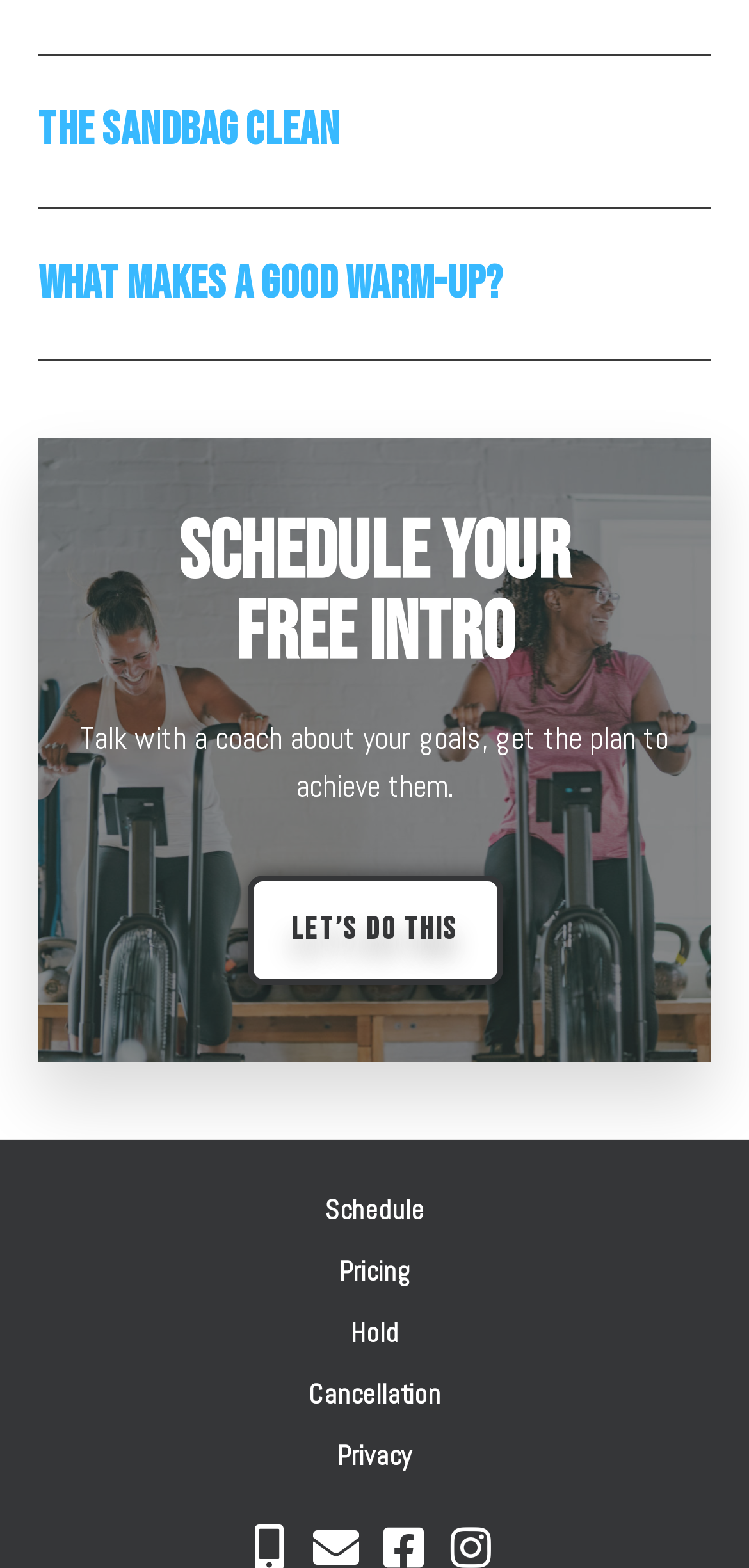How many links are available for scheduling?
Answer with a single word or short phrase according to what you see in the image.

5